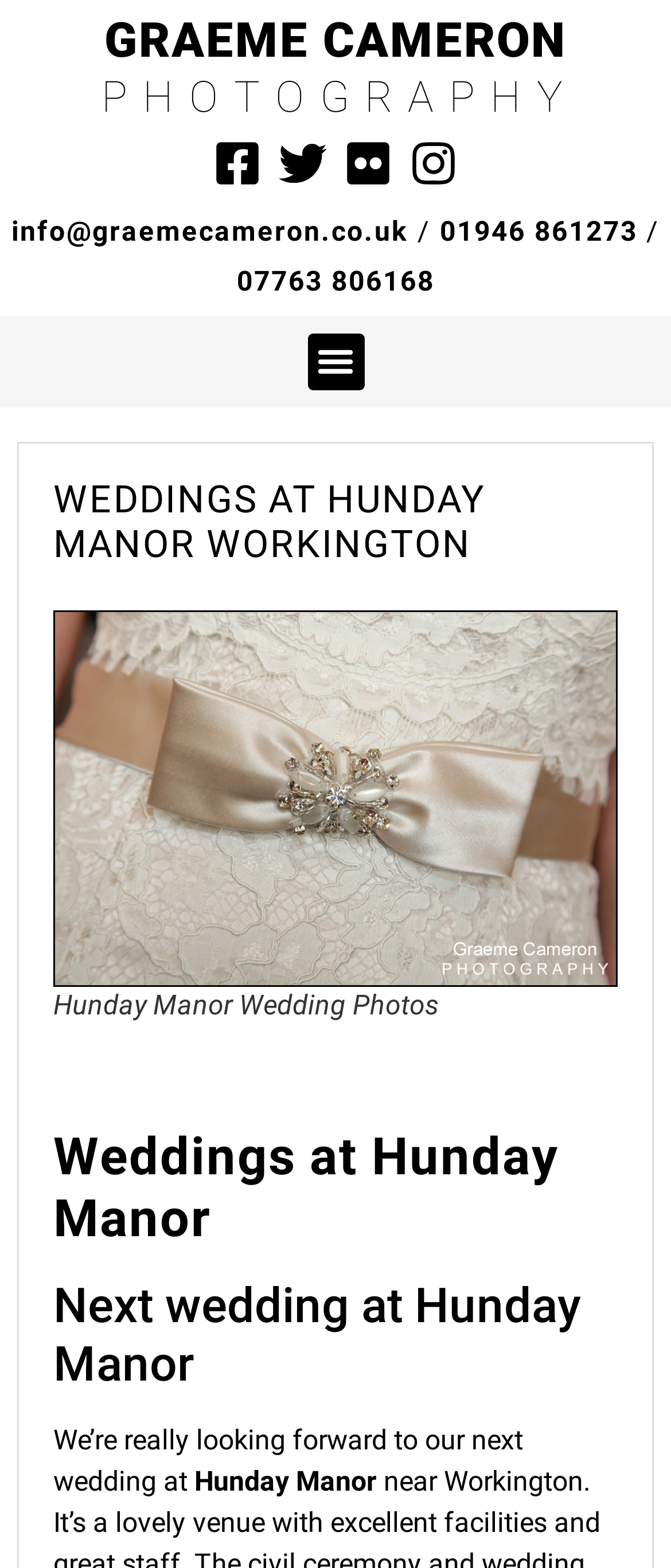What is the photographer's email address?
Can you provide a detailed and comprehensive answer to the question?

The photographer's email address is obtained from the link 'info@graemecameron.co.uk' located at the top of the webpage.